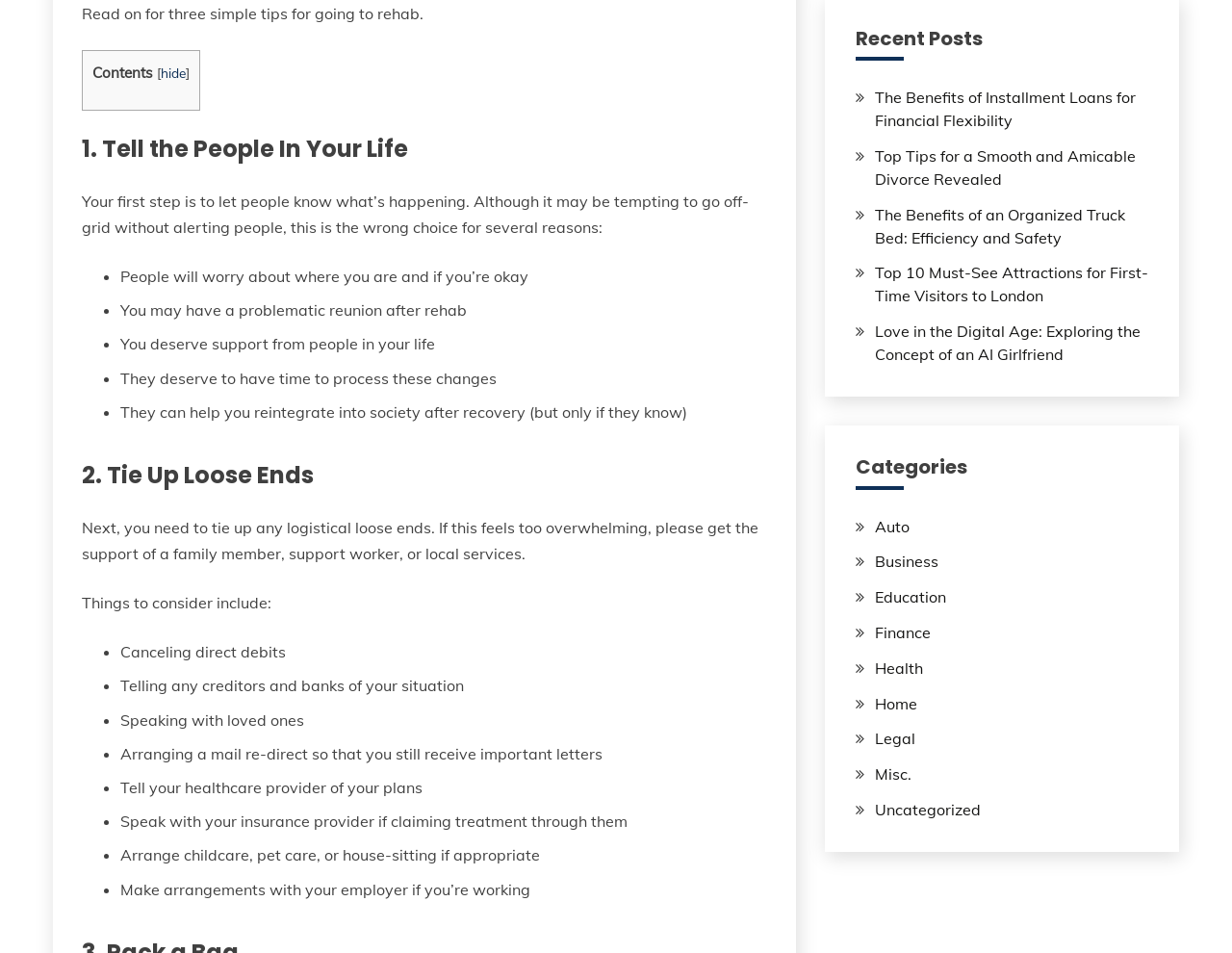Provide a short answer using a single word or phrase for the following question: 
What is the topic of the first recent post?

Installment Loans